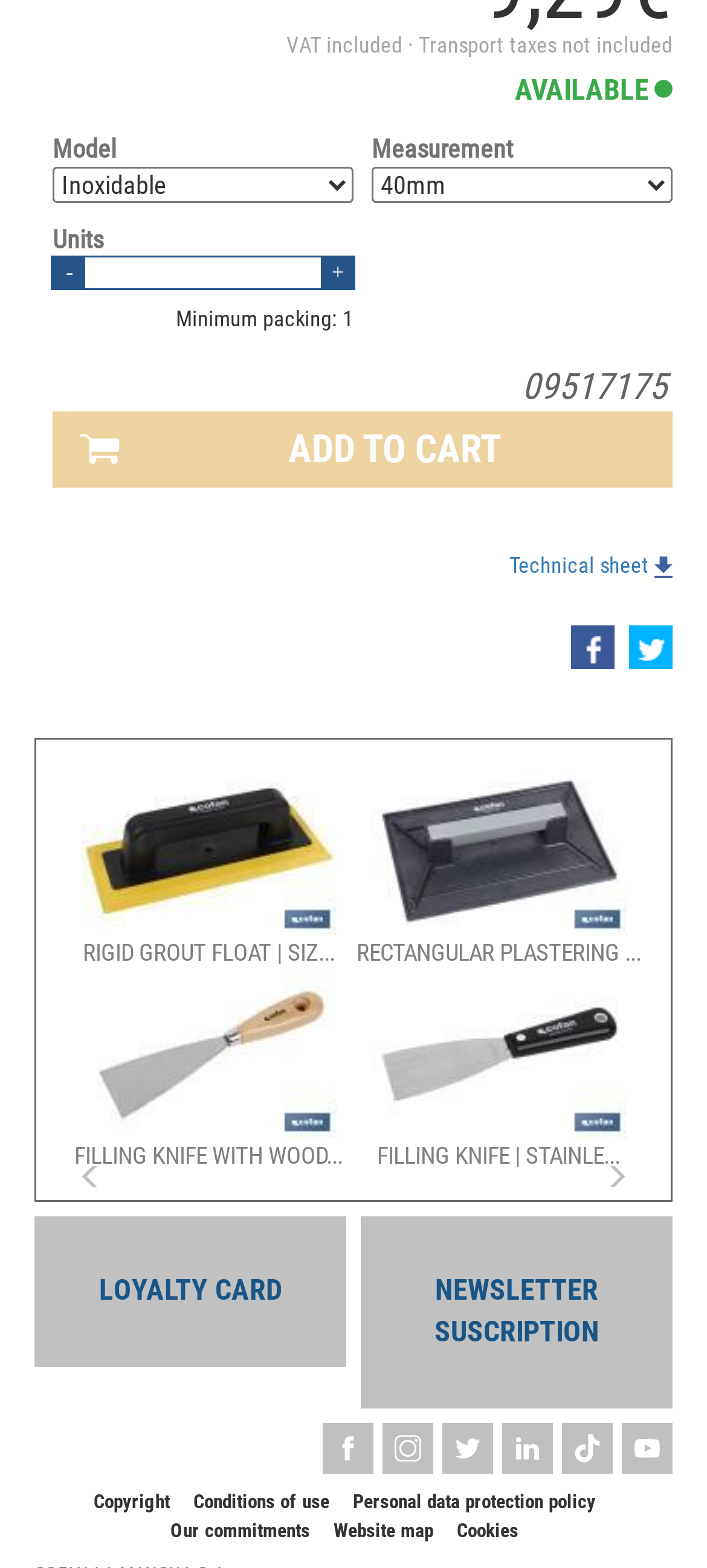What is the purpose of the button with a cart icon?
Please provide a single word or phrase answer based on the image.

ADD TO CART